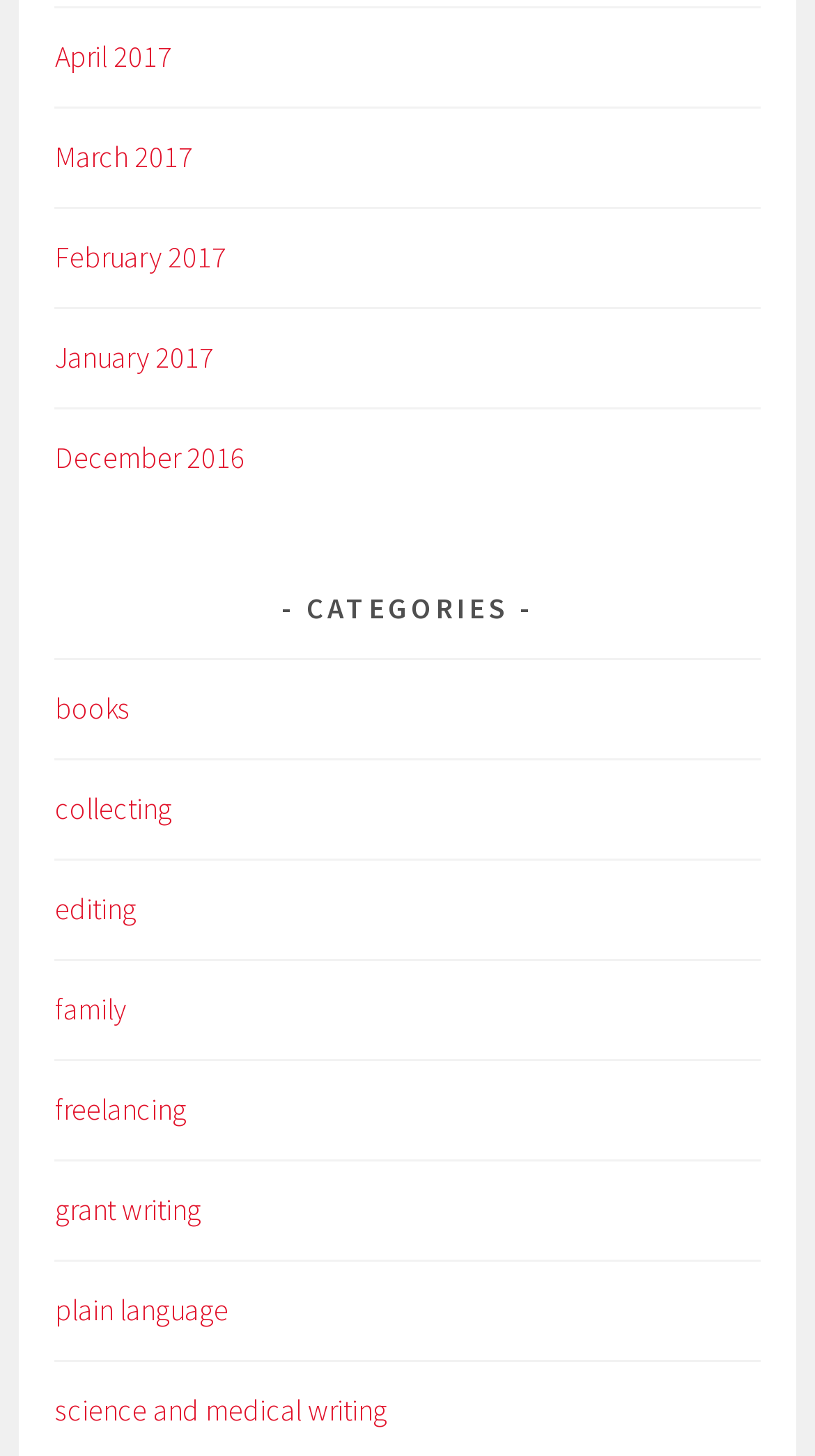Find the bounding box coordinates for the element that must be clicked to complete the instruction: "View more news items". The coordinates should be four float numbers between 0 and 1, indicated as [left, top, right, bottom].

None